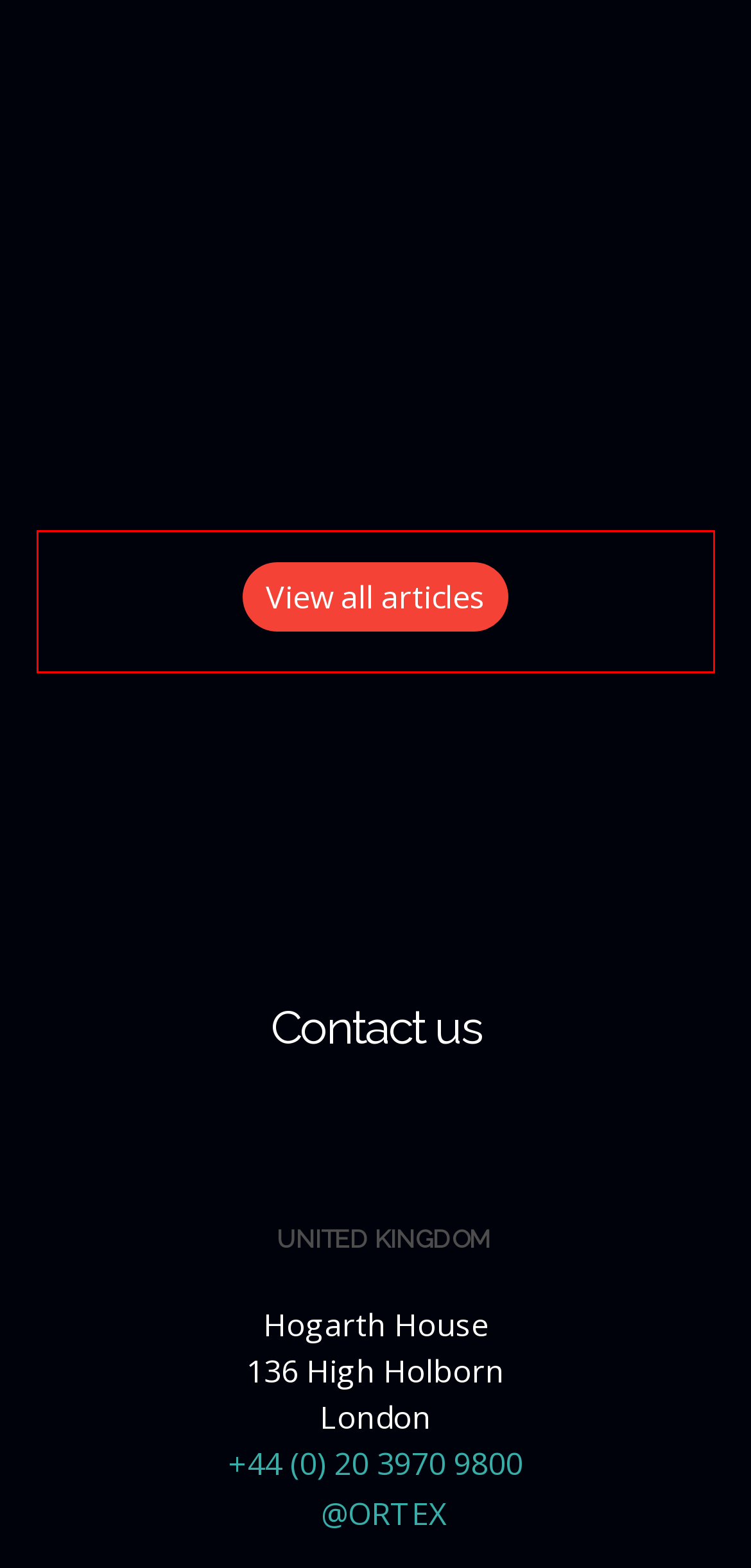You are provided with a webpage screenshot that includes a red rectangle bounding box. Extract the text content from within the bounding box using OCR.

MSCI randomly uses one of the last 10 business days of October as its pricing date in order to compute the market capitalization of its…